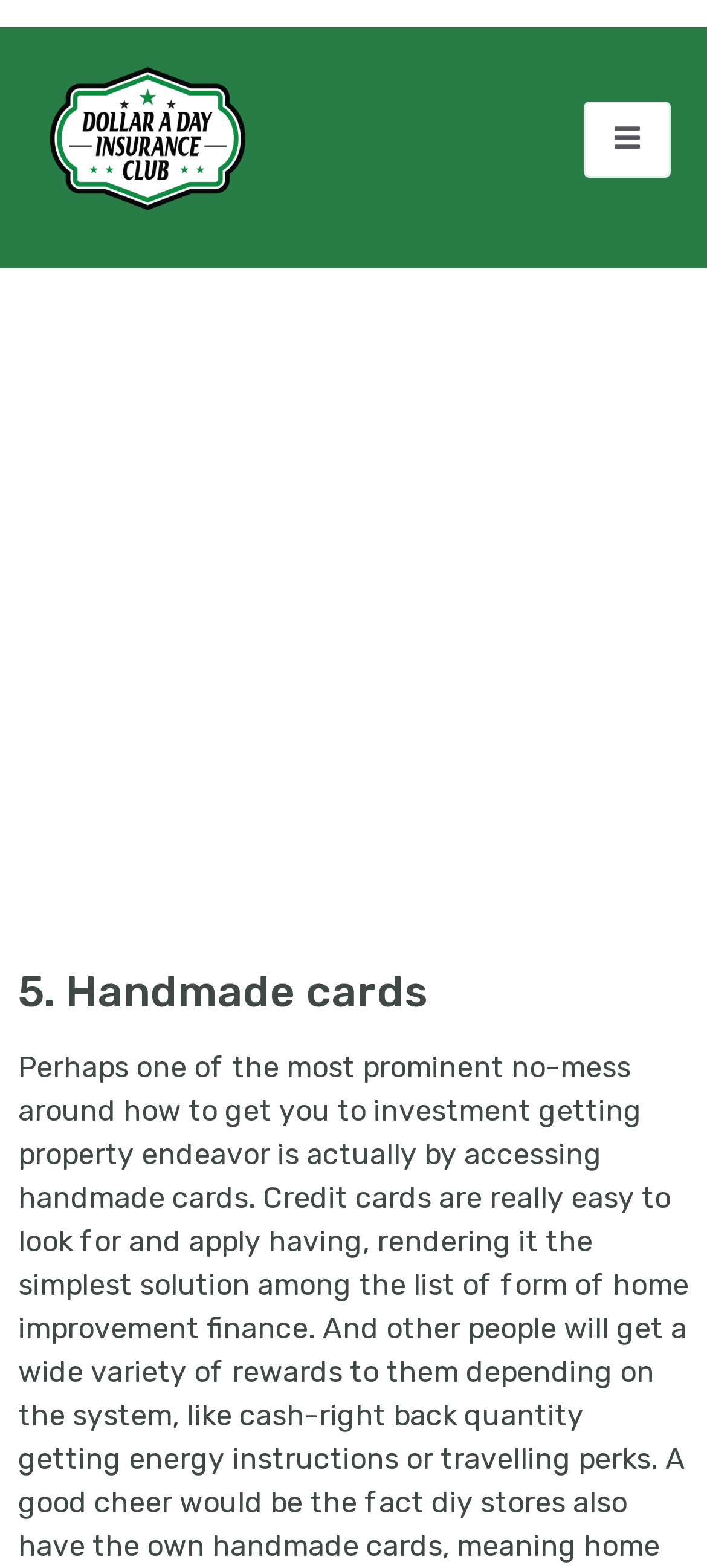Please examine the image and answer the question with a detailed explanation:
What is the size of the tourbillon mentioned?

The StaticText element with the text 'il meccanismo a carica automatica e il tourbillon volante entro un diametro di 32 mm...' mentions the size of the tourbillon as 32 mm.